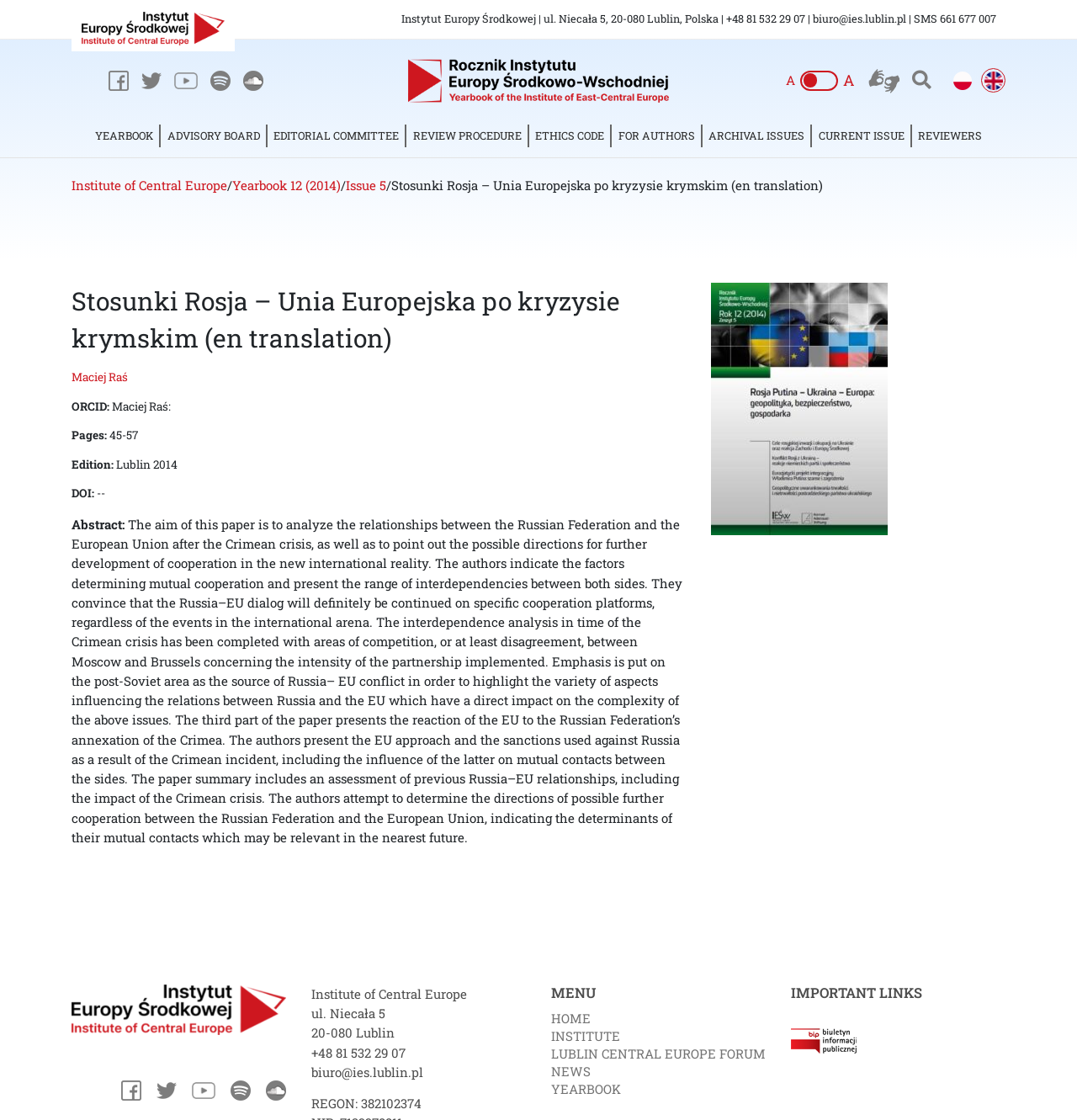Given the description: "Advisory Board", determine the bounding box coordinates of the UI element. The coordinates should be formatted as four float numbers between 0 and 1, [left, top, right, bottom].

[0.149, 0.108, 0.247, 0.135]